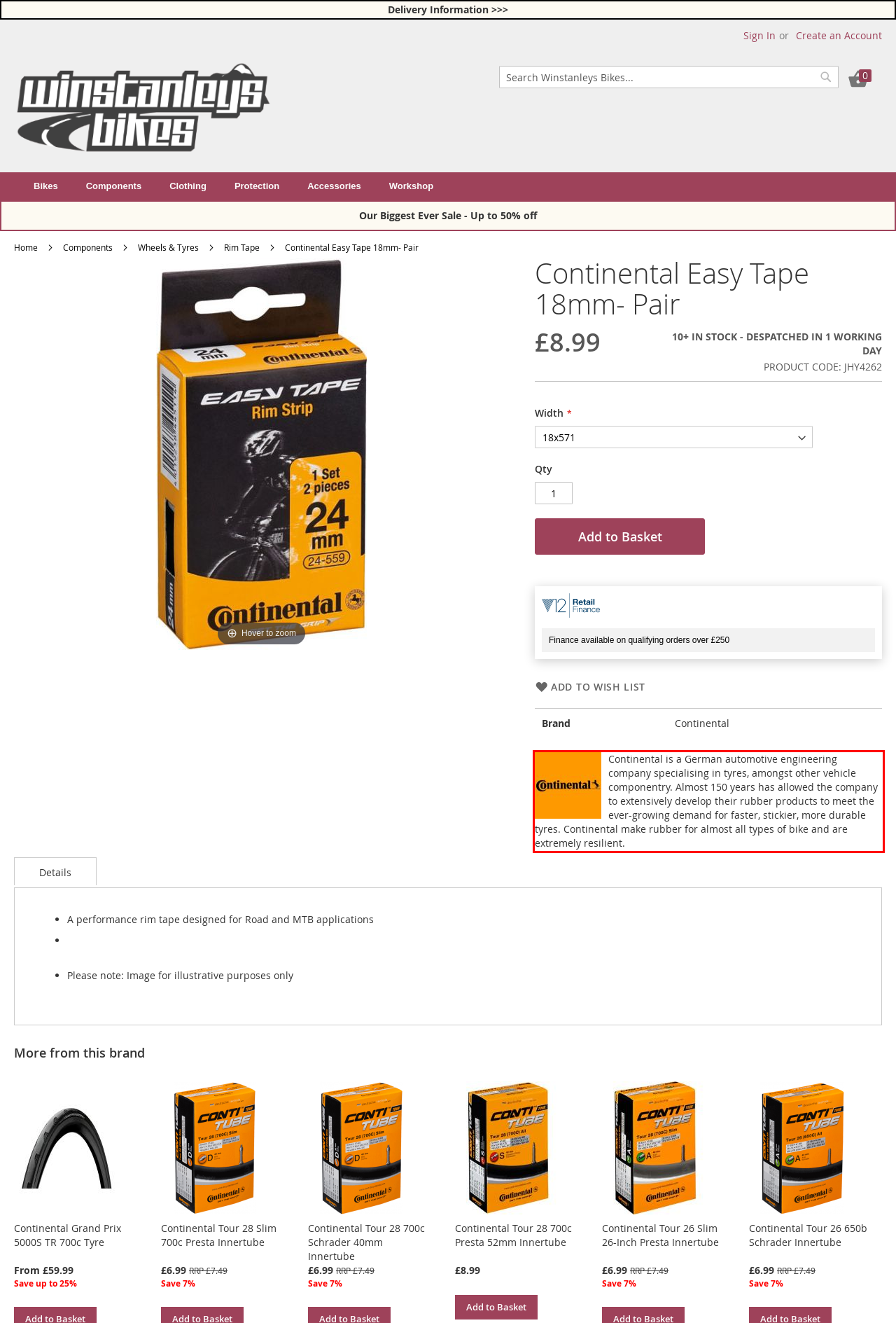Please extract the text content from the UI element enclosed by the red rectangle in the screenshot.

Continental is a German automotive engineering company specialising in tyres, amongst other vehicle componentry. Almost 150 years has allowed the company to extensively develop their rubber products to meet the ever-growing demand for faster, stickier, more durable tyres. Continental make rubber for almost all types of bike and are extremely resilient.